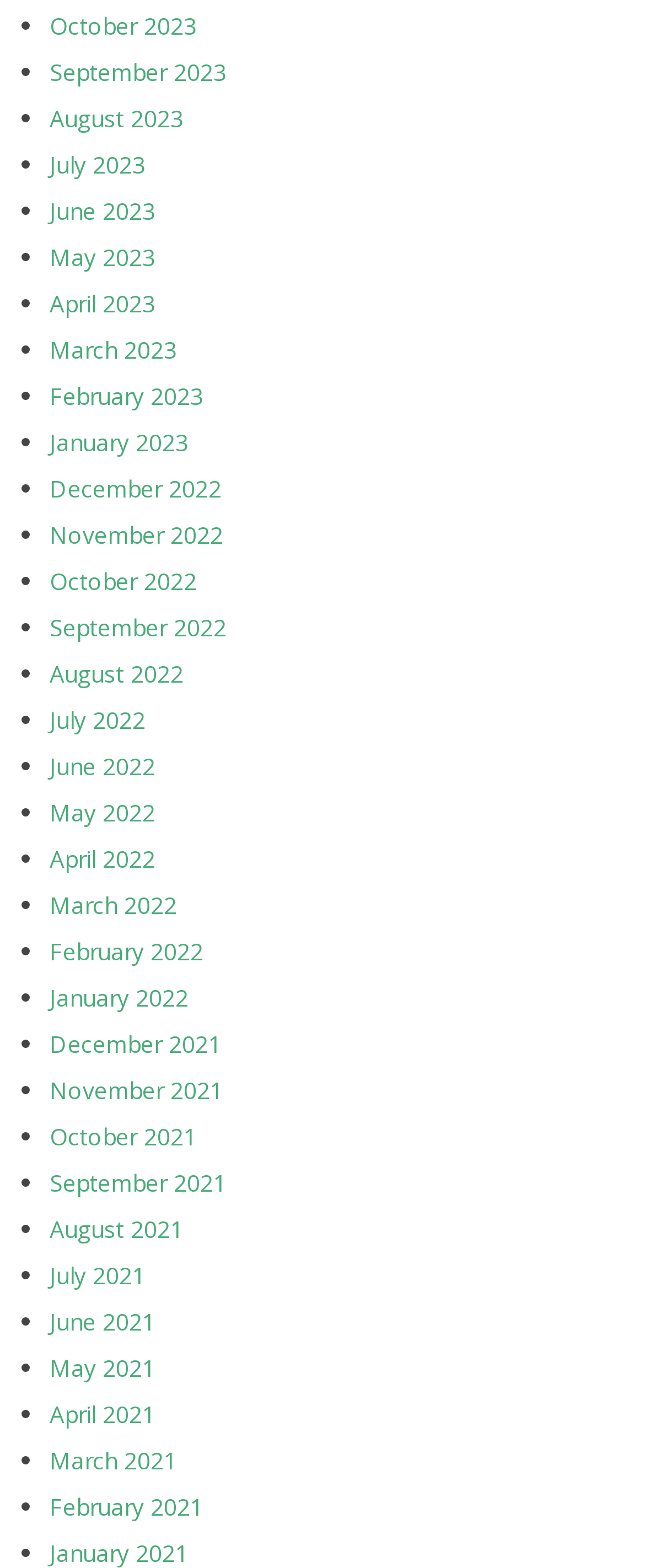Specify the bounding box coordinates of the region I need to click to perform the following instruction: "View April 2021". The coordinates must be four float numbers in the range of 0 to 1, i.e., [left, top, right, bottom].

[0.077, 0.891, 0.241, 0.911]